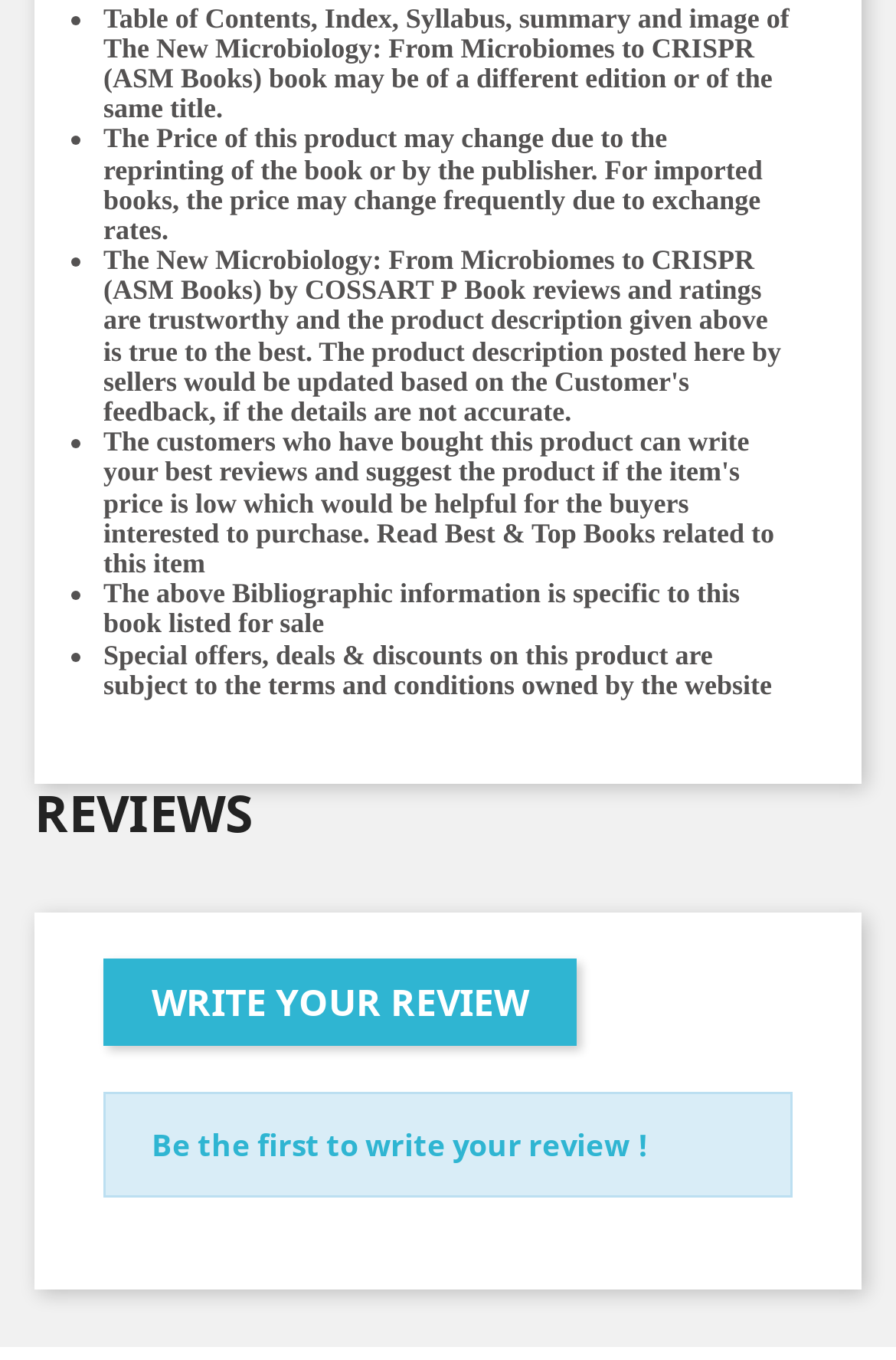Answer in one word or a short phrase: 
What is the purpose of the 'WRITE YOUR REVIEW' link?

To write a review